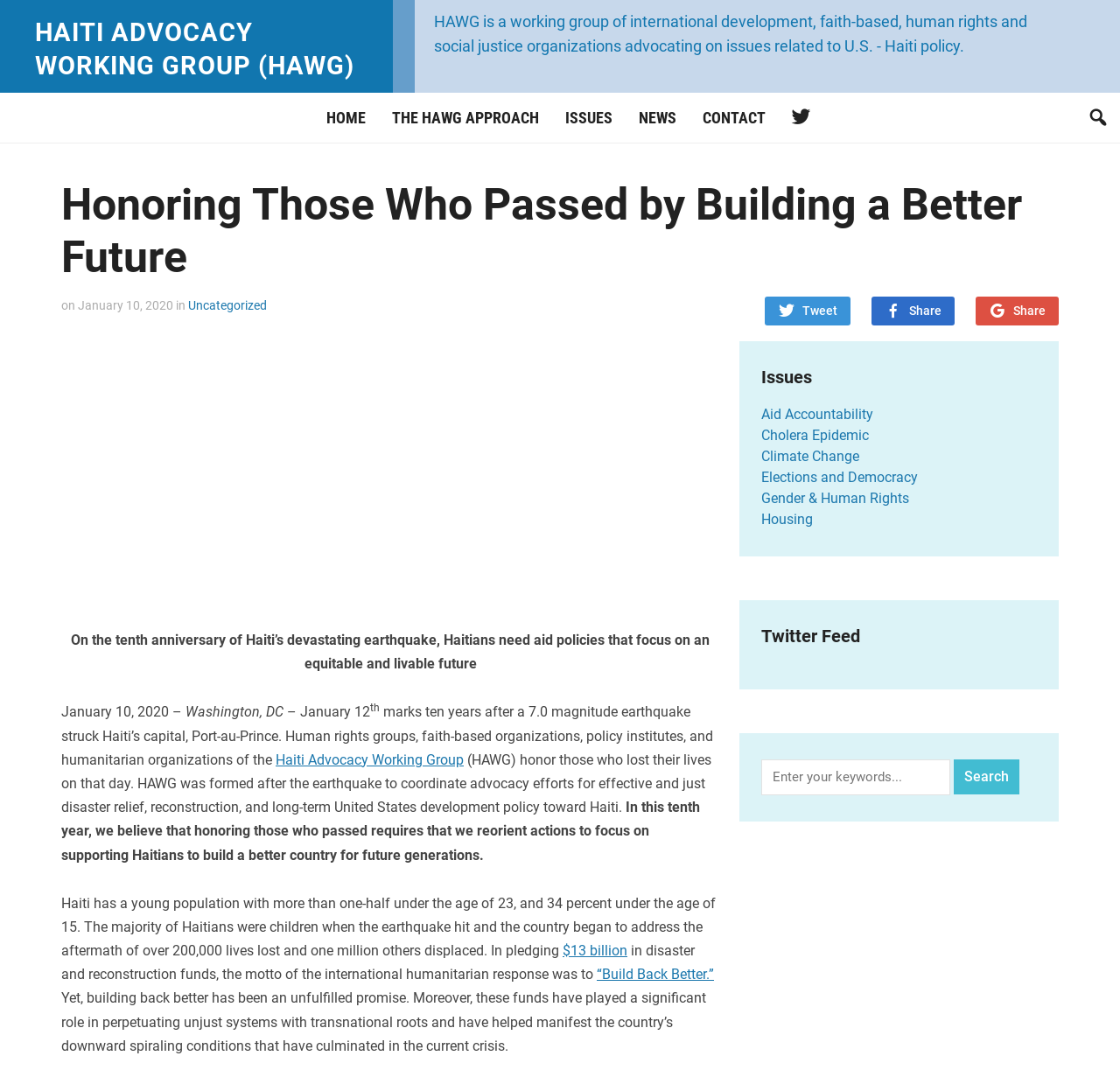What is the date of the earthquake being commemorated?
Look at the screenshot and provide an in-depth answer.

The date of the earthquake can be found in the static text element that reads 'On the tenth anniversary of Haiti’s devastating earthquake, Haitians need aid policies that focus on an equitable and livable future'. The specific date is mentioned later in the text as 'January 12'.